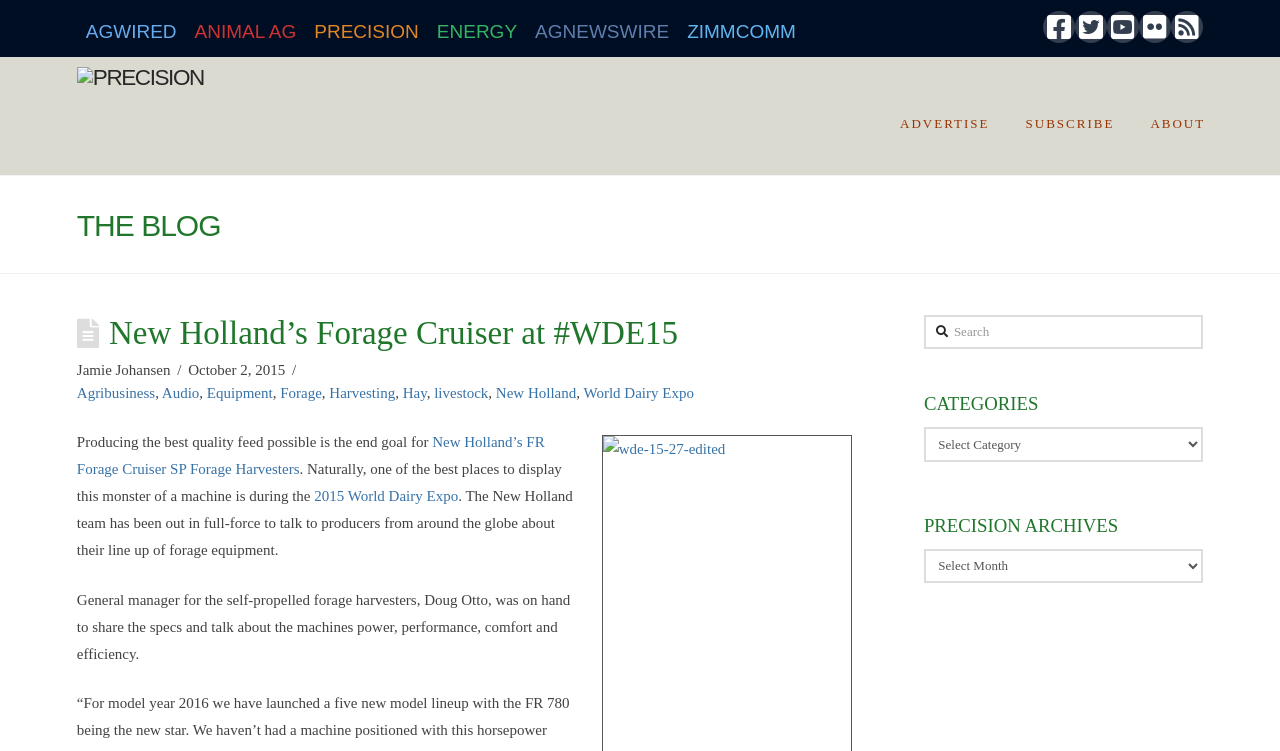Using the provided description: "World Dairy Expo", find the bounding box coordinates of the corresponding UI element. The output should be four float numbers between 0 and 1, in the format [left, top, right, bottom].

[0.456, 0.512, 0.542, 0.534]